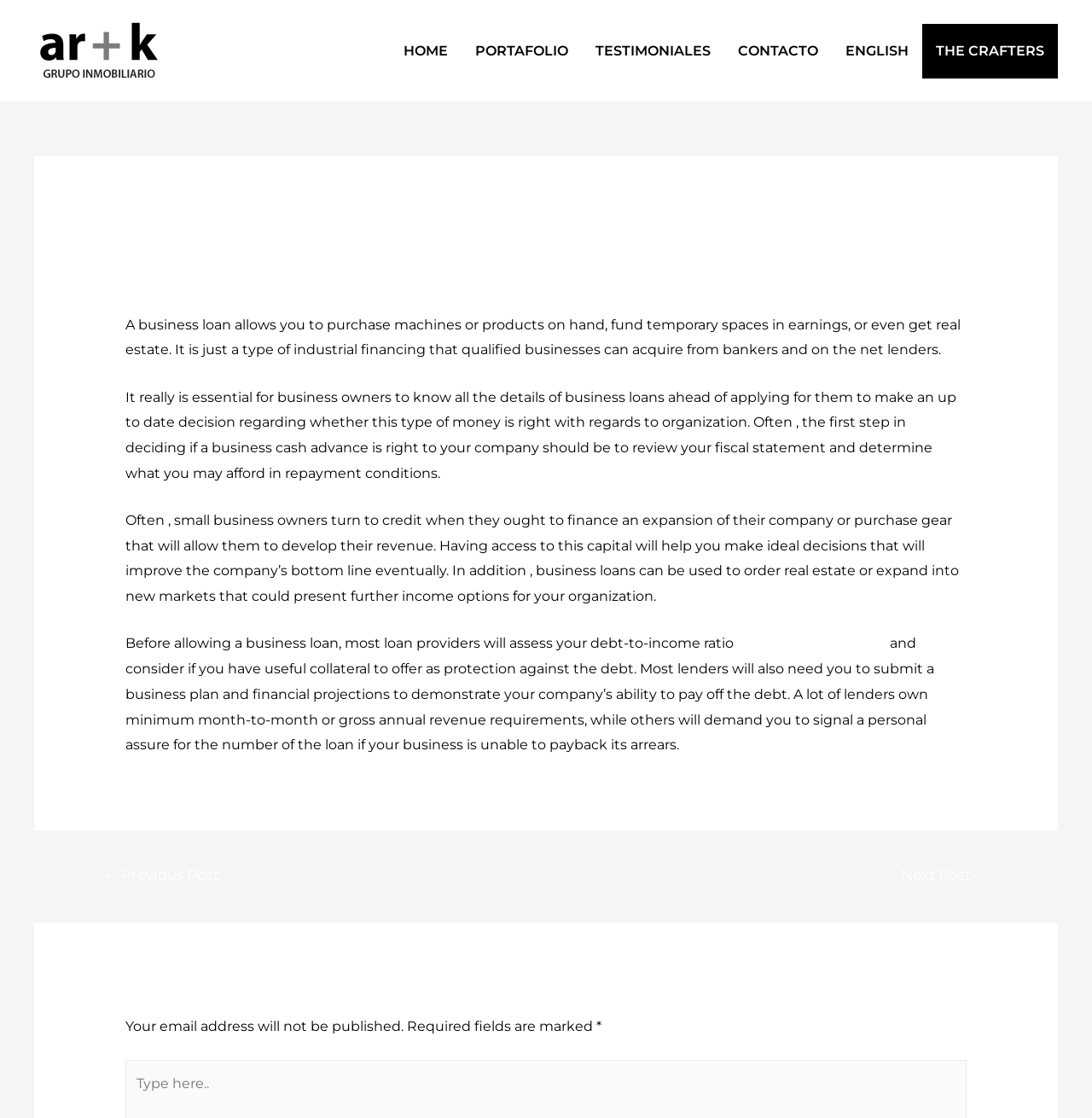Identify the bounding box coordinates necessary to click and complete the given instruction: "Type in the comment field".

[0.114, 0.951, 0.147, 0.988]